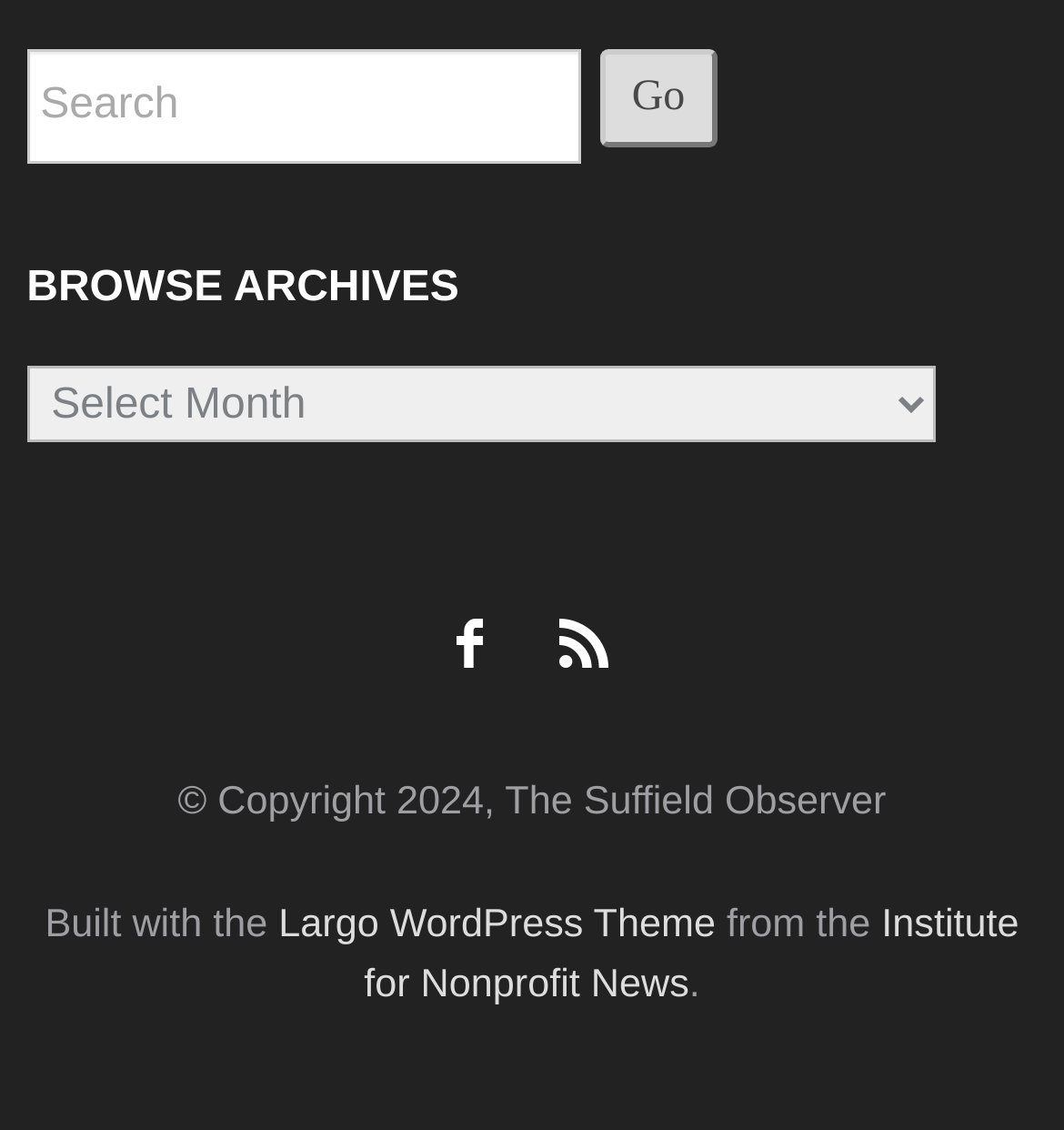Given the description: "Largo WordPress Theme", determine the bounding box coordinates of the UI element. The coordinates should be formatted as four float numbers between 0 and 1, [left, top, right, bottom].

[0.262, 0.8, 0.673, 0.839]